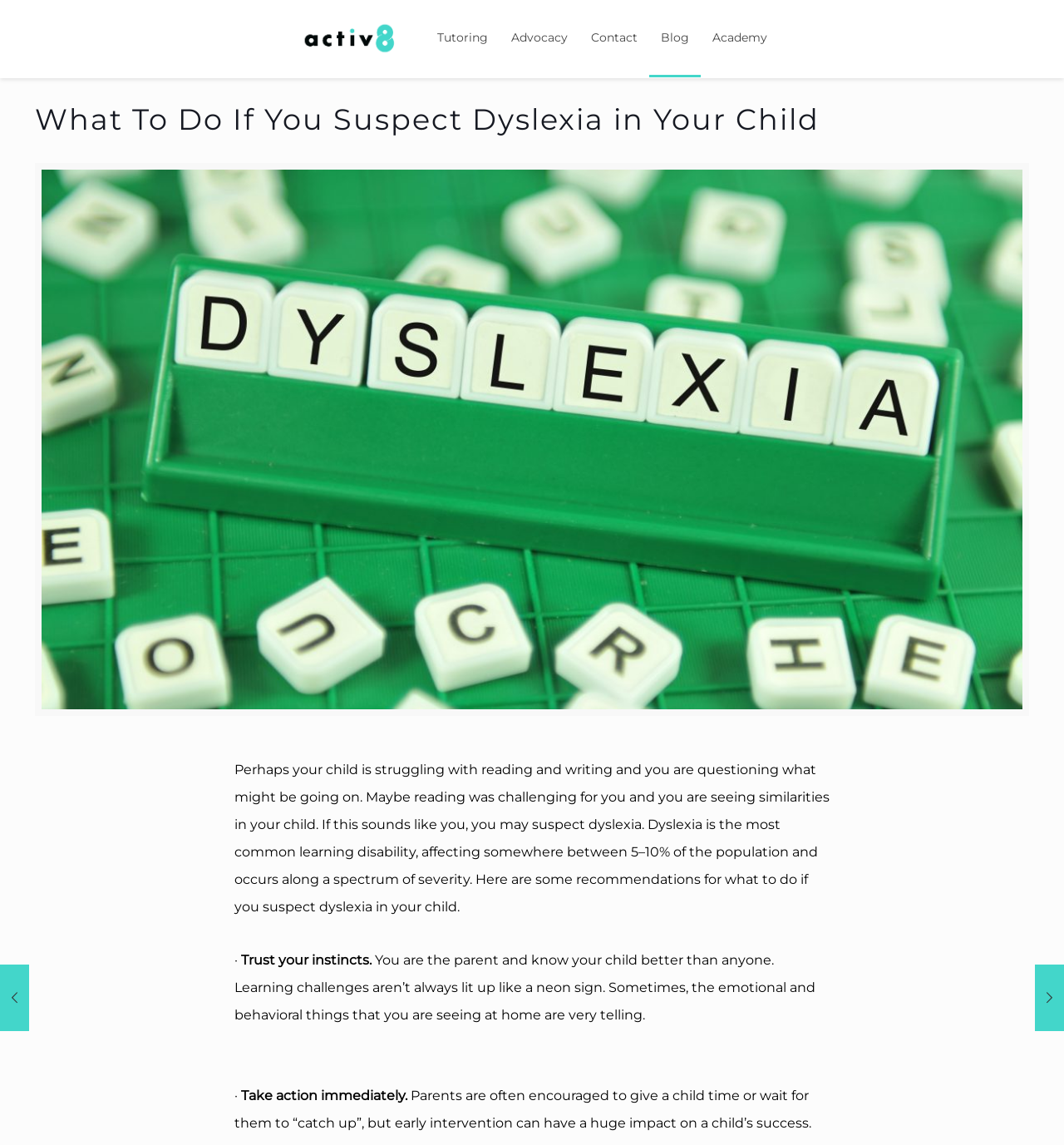How many links are there in the top navigation bar?
Using the image, respond with a single word or phrase.

6